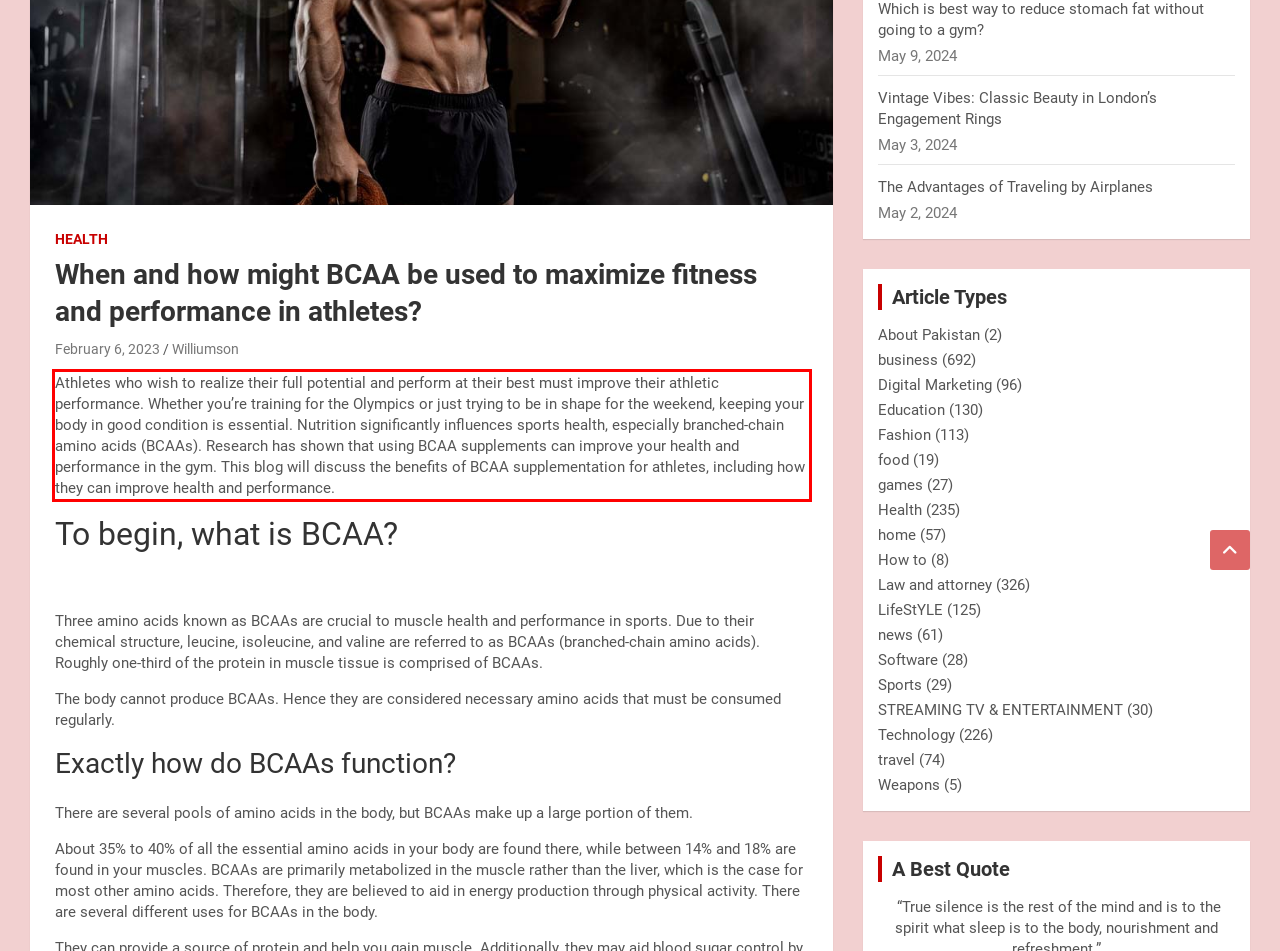Please perform OCR on the text within the red rectangle in the webpage screenshot and return the text content.

Athletes who wish to realize their full potential and perform at their best must improve their athletic performance. Whether you’re training for the Olympics or just trying to be in shape for the weekend, keeping your body in good condition is essential. Nutrition significantly influences sports health, especially branched-chain amino acids (BCAAs). Research has shown that using BCAA supplements can improve your health and performance in the gym. This blog will discuss the benefits of BCAA supplementation for athletes, including how they can improve health and performance.